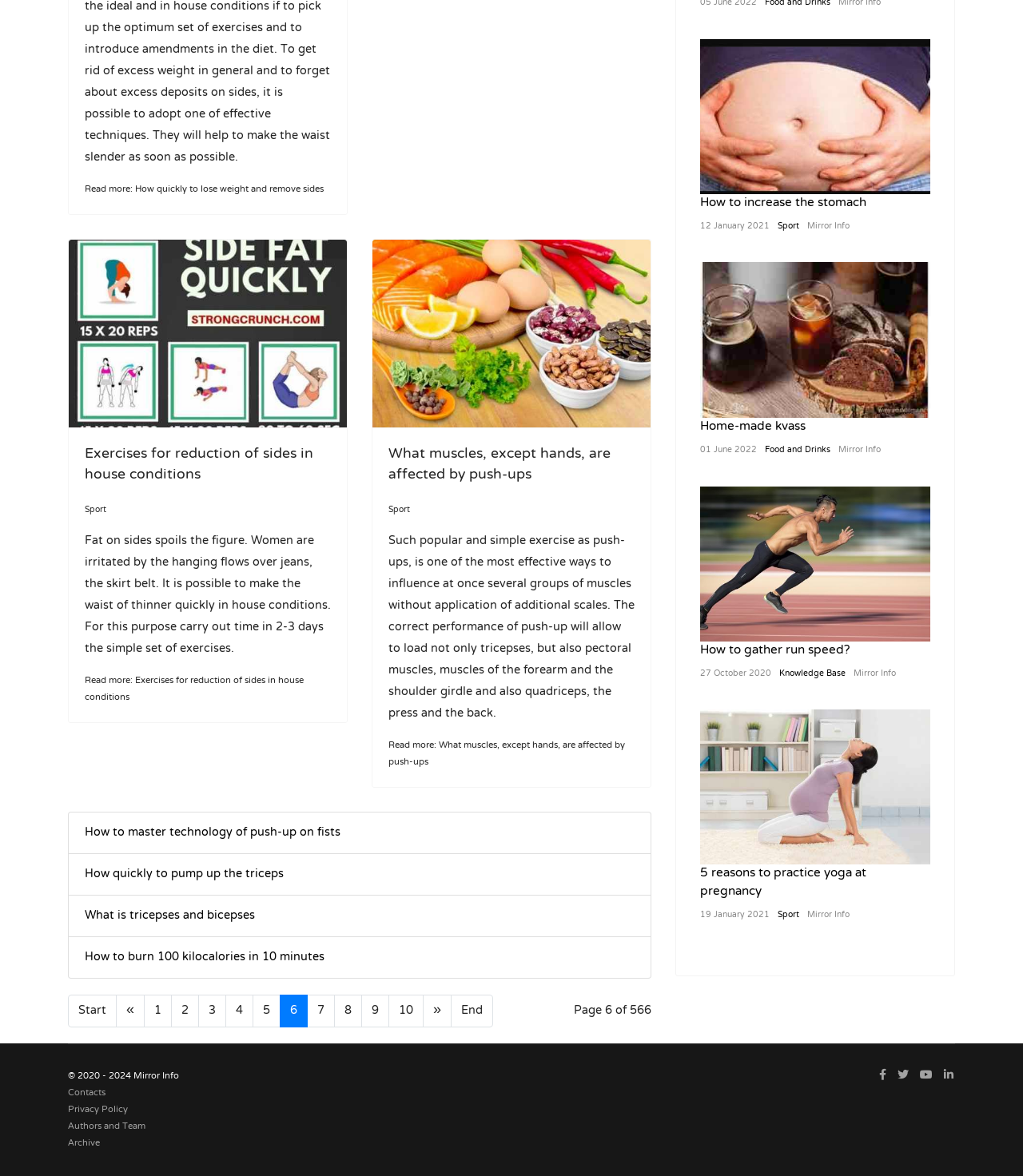Find the bounding box of the element with the following description: "Home-made kvass". The coordinates must be four float numbers between 0 and 1, formatted as [left, top, right, bottom].

[0.684, 0.349, 0.788, 0.376]